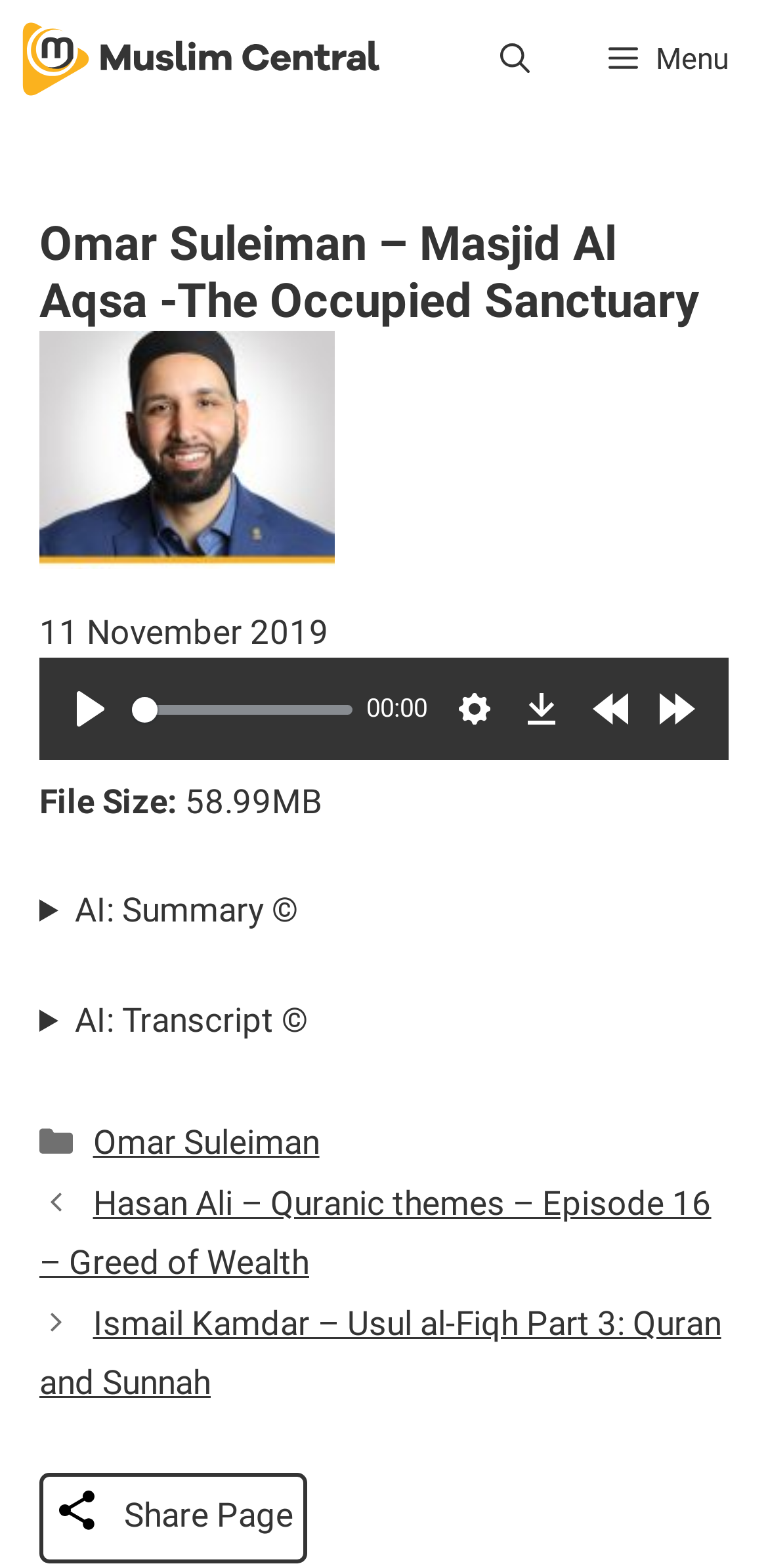Determine and generate the text content of the webpage's headline.

Omar Suleiman – Masjid Al Aqsa -The Occupied Sanctuary